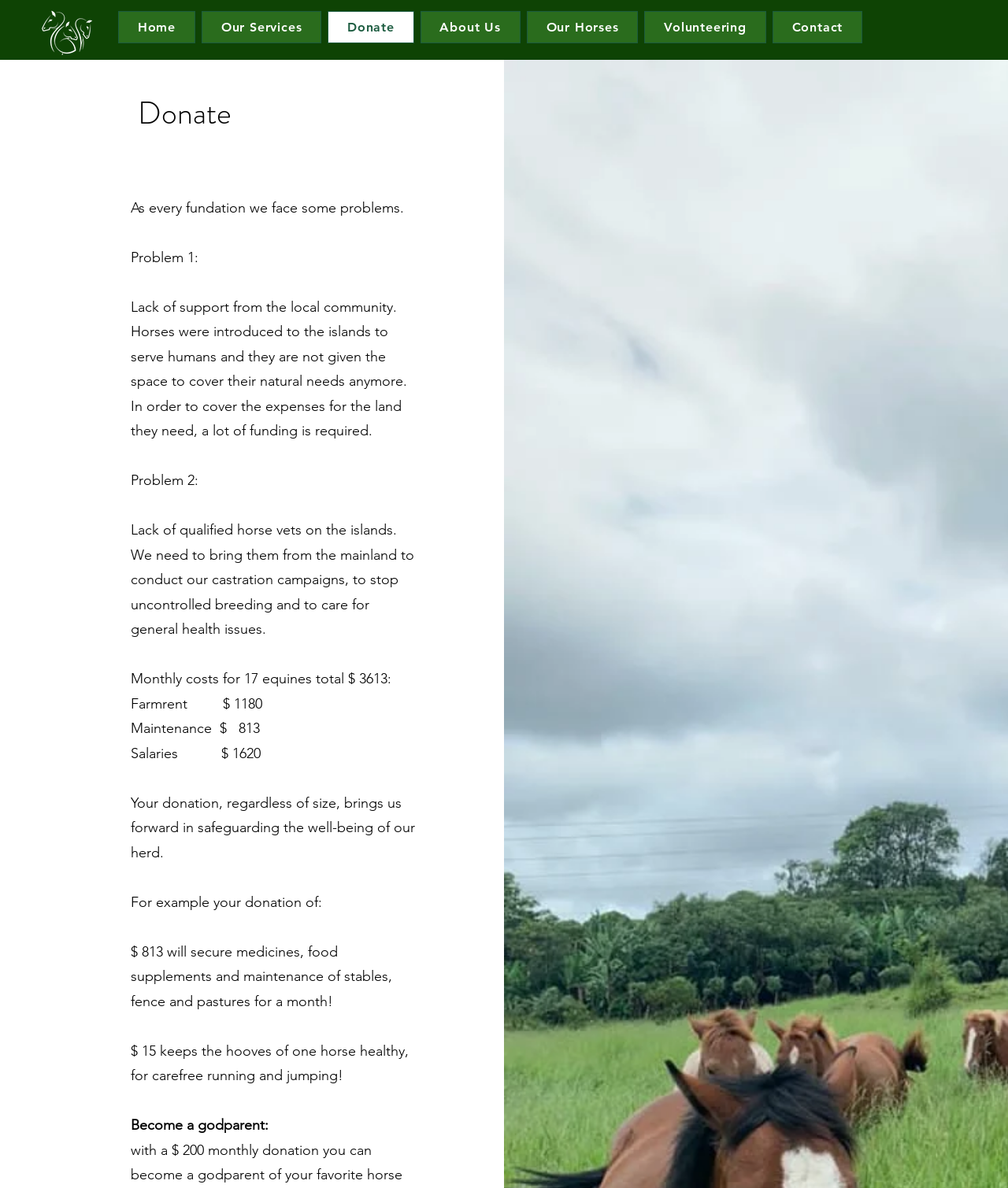Detail the webpage's structure and highlights in your description.

The webpage is about Galapagos Horse Friends, a organization that helps vulnerable equines on the Galapagos Island. At the top left corner, there is a logo of the organization, which is an image of a horse. Below the logo, there is a navigation menu with links to different sections of the website, including Home, Our Services, Donate, About Us, Our Horses, Volunteering, and Contact.

The main content of the webpage is focused on the importance of donations to support the organization's mission. There is a heading that reads "Donate" and a brief introduction that explains the challenges the organization faces. The introduction is followed by a list of problems, including the lack of support from the local community and the lack of qualified horse vets on the islands.

The webpage then breaks down the monthly costs of caring for 17 equines, totaling $3613, into different categories, including farm rent, maintenance, and salaries. The organization emphasizes that every donation, regardless of size, is crucial in safeguarding the well-being of their herd.

There are also examples of how different donation amounts can make a specific impact, such as securing medicines and food supplements for a month or keeping the hooves of one horse healthy. Finally, the webpage invites visitors to become a godparent to support the organization's mission.